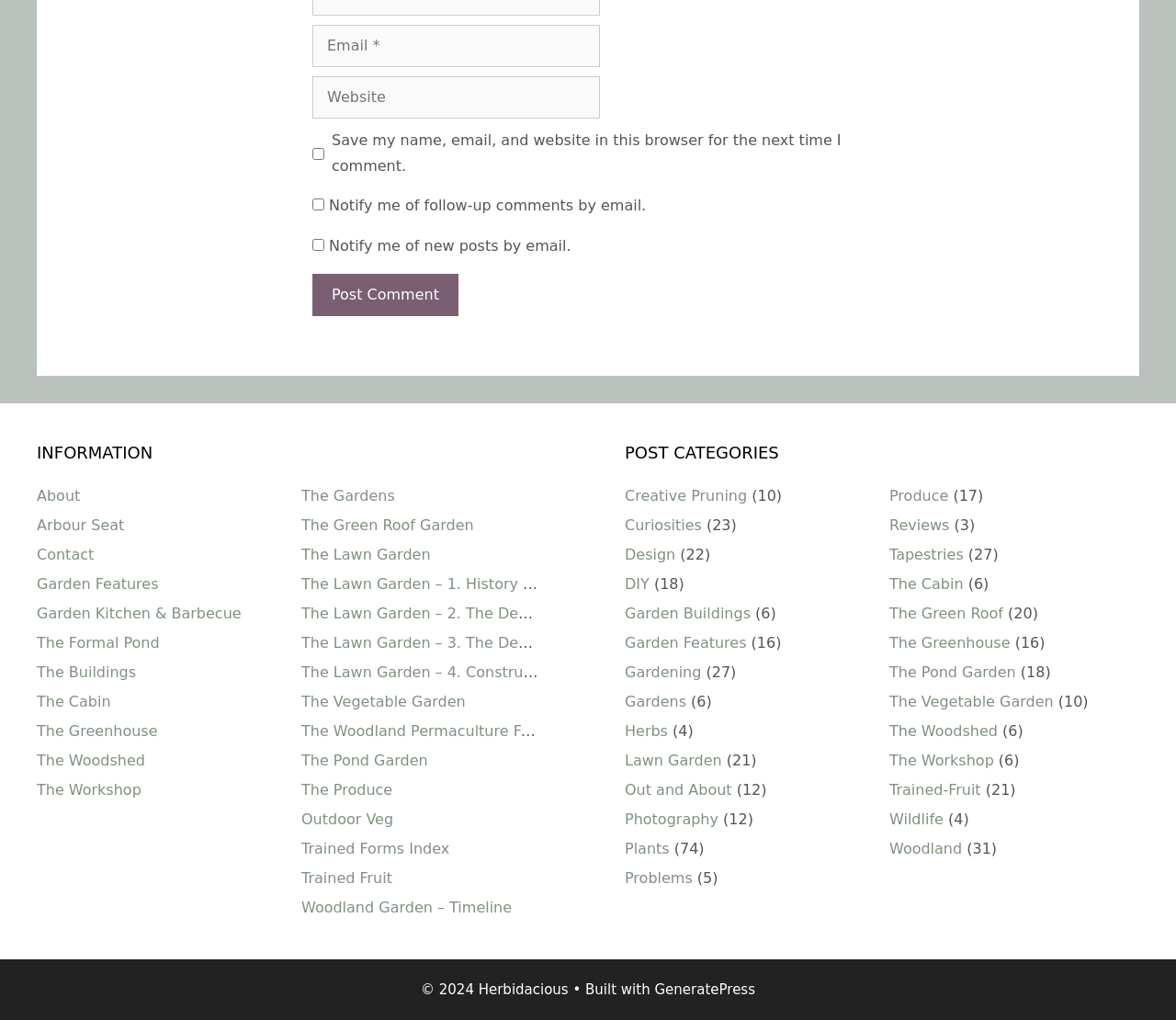Please identify the bounding box coordinates of where to click in order to follow the instruction: "Visit 'The Lawn Garden'".

[0.256, 0.535, 0.366, 0.552]